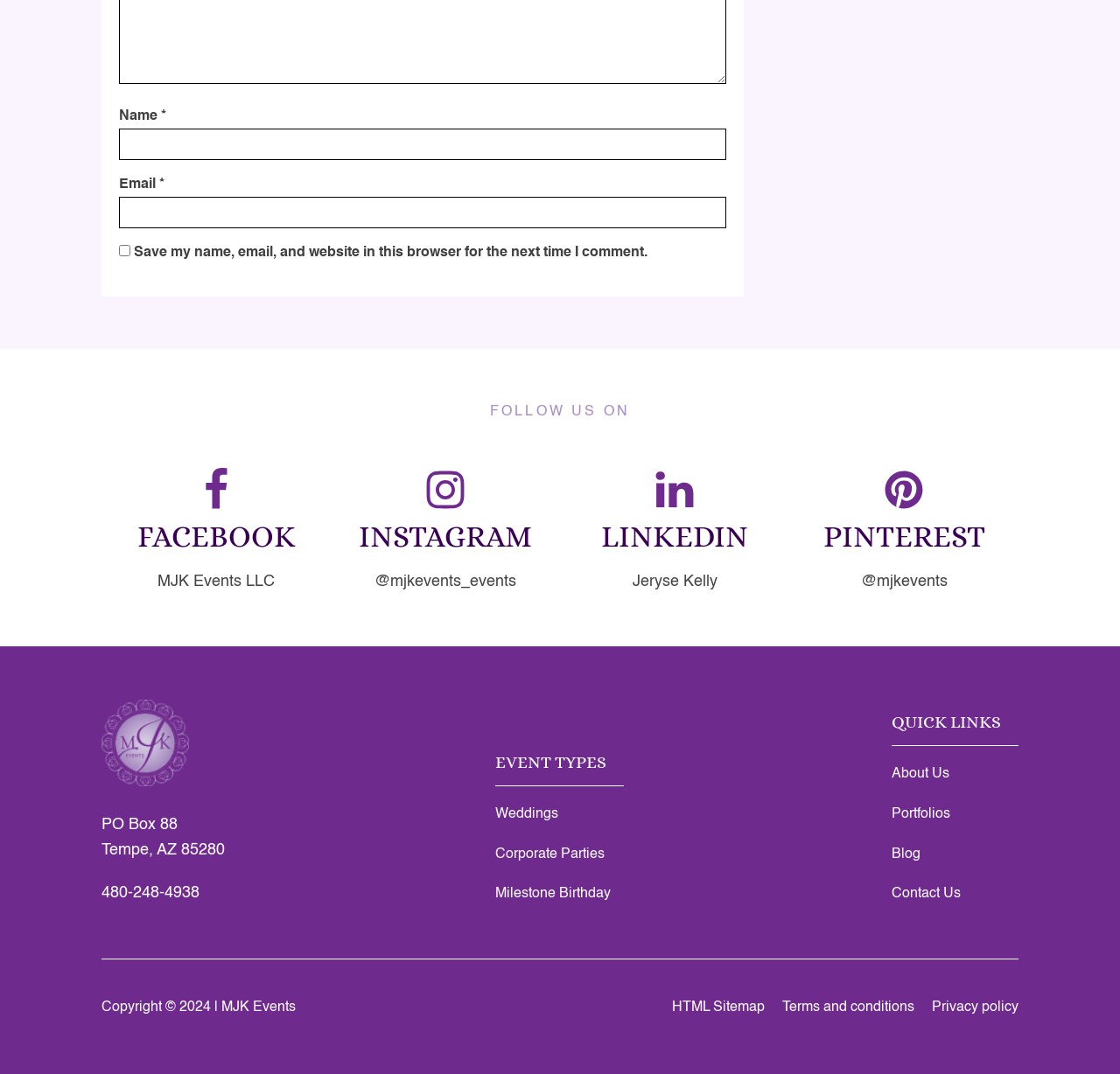Locate the bounding box coordinates of the element that needs to be clicked to carry out the instruction: "Follow MJK Events on Facebook". The coordinates should be given as four float numbers ranging from 0 to 1, i.e., [left, top, right, bottom].

[0.122, 0.481, 0.264, 0.576]